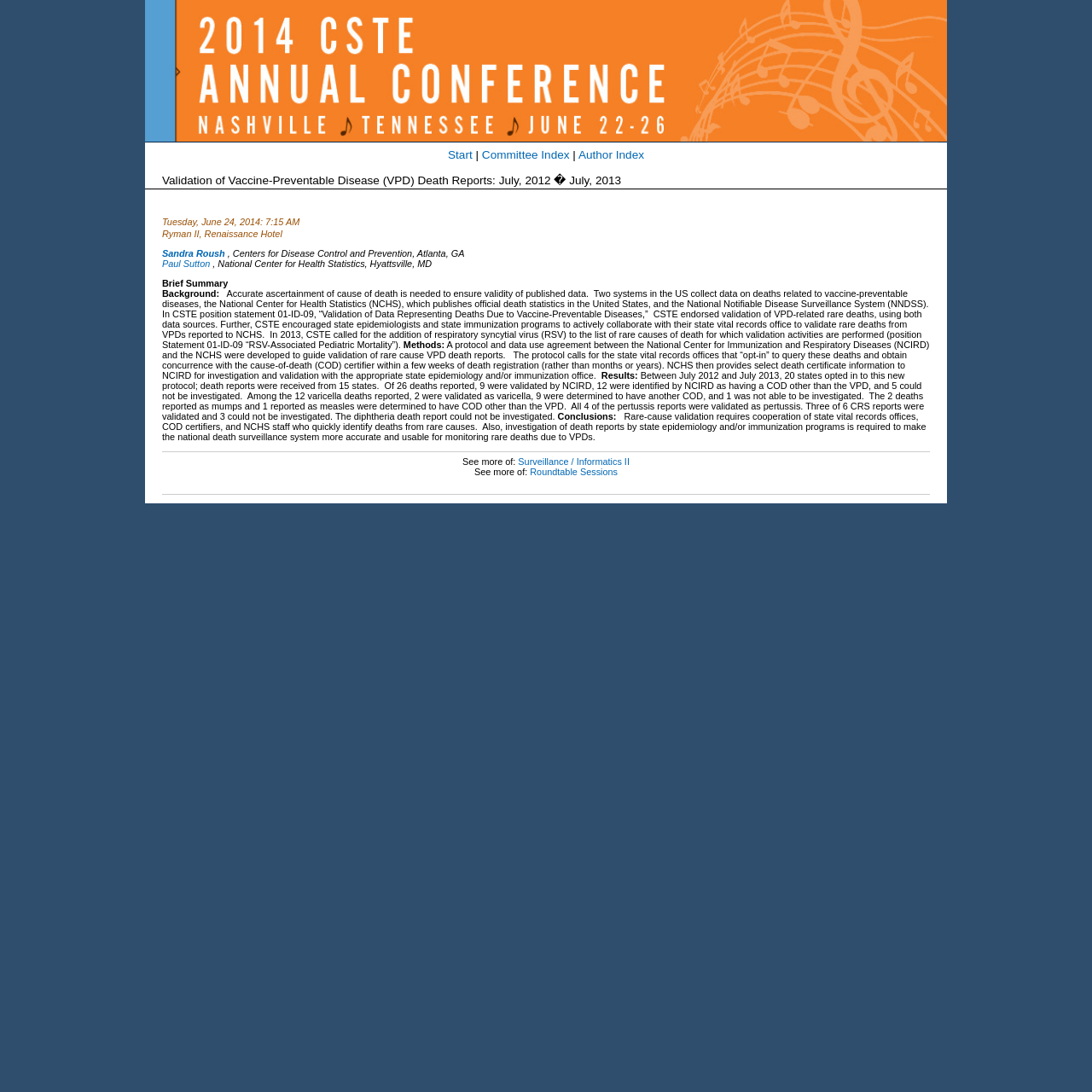What is the name of the system that publishes official death statistics in the United States?
Look at the screenshot and respond with a single word or phrase.

National Center for Health Statistics